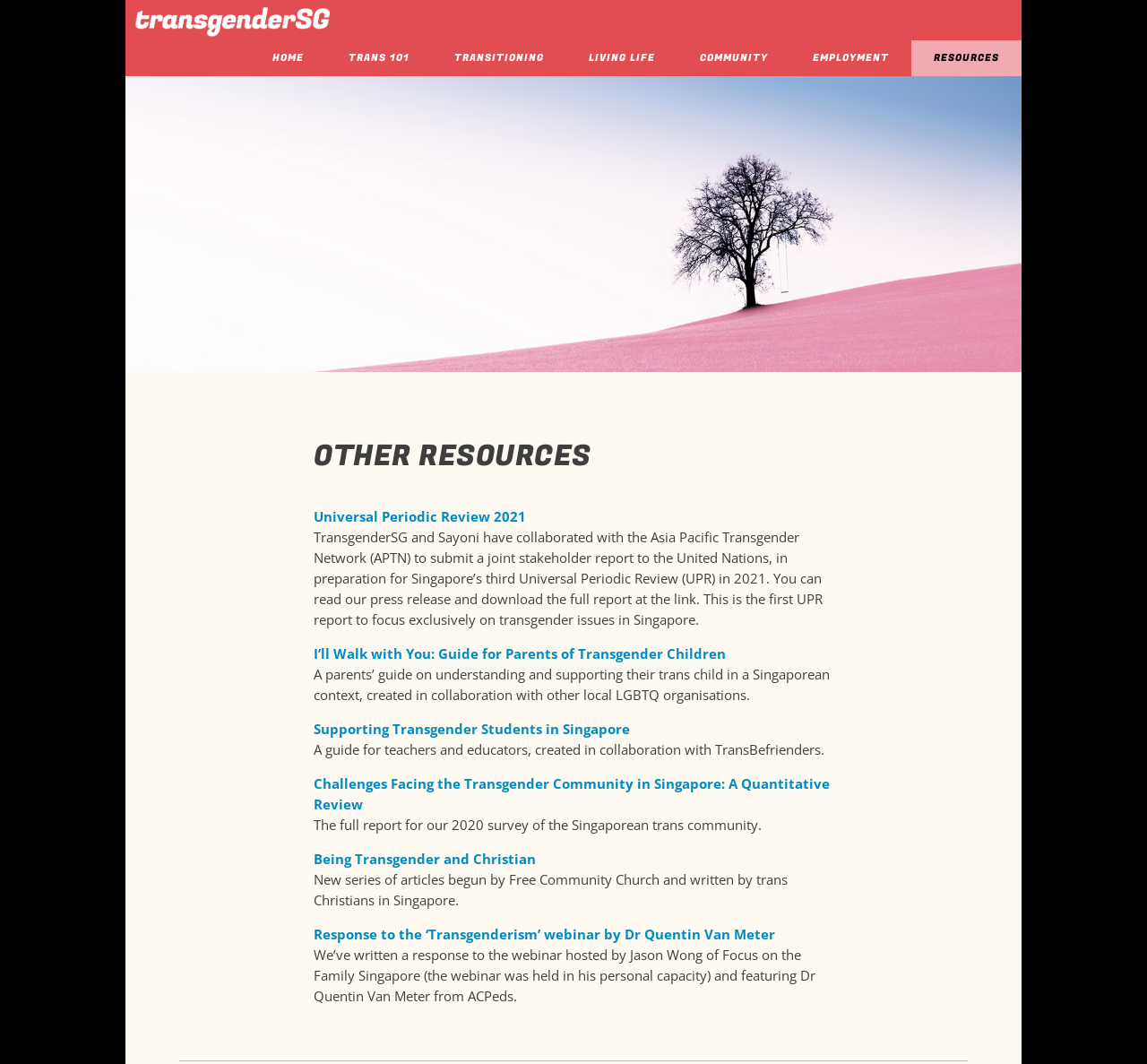Point out the bounding box coordinates of the section to click in order to follow this instruction: "Learn about supporting transgender students in Singapore".

[0.273, 0.676, 0.549, 0.693]